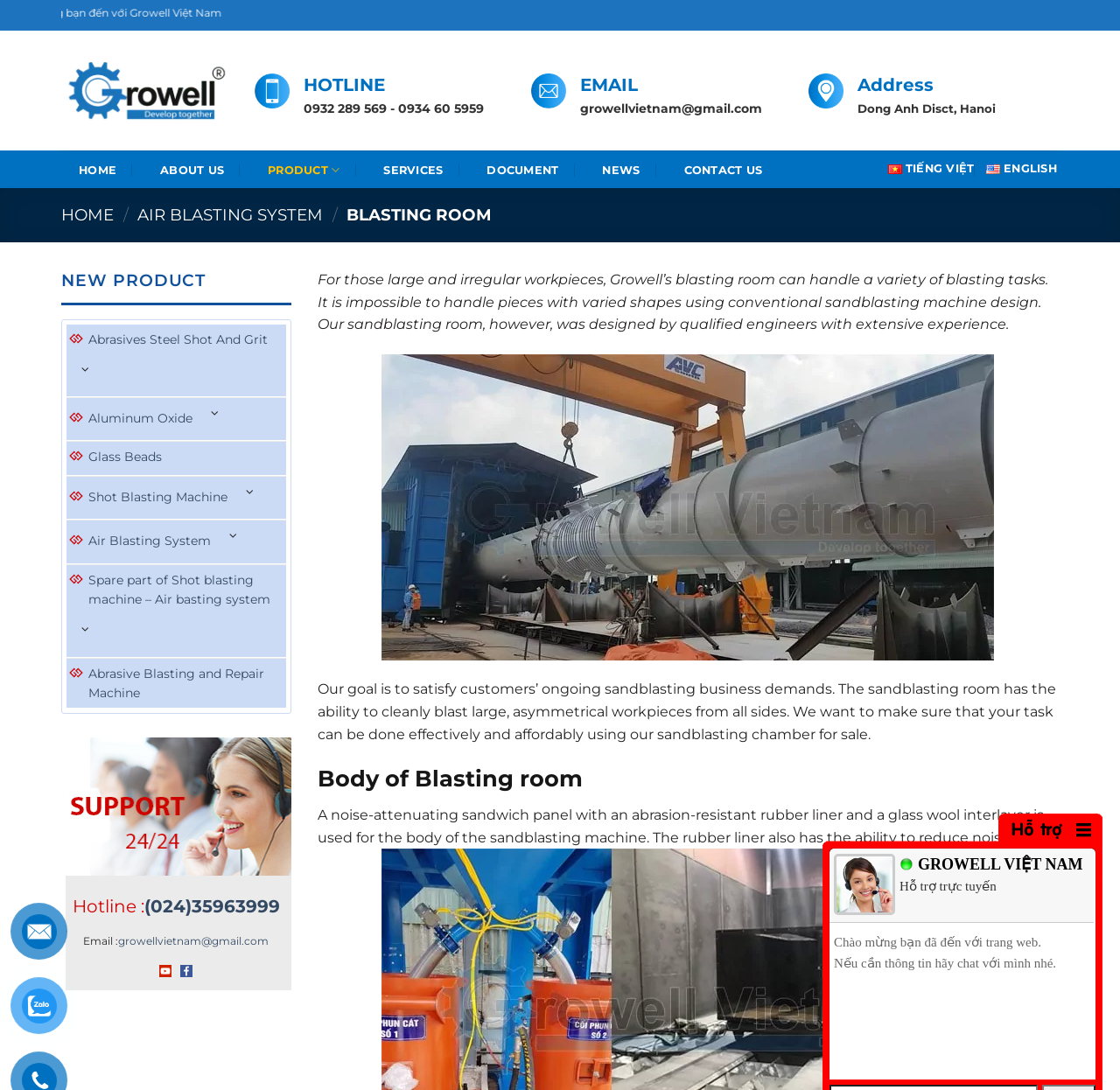Pinpoint the bounding box coordinates of the clickable area needed to execute the instruction: "Click the 'CONTACT US' link". The coordinates should be specified as four float numbers between 0 and 1, i.e., [left, top, right, bottom].

[0.595, 0.15, 0.696, 0.163]